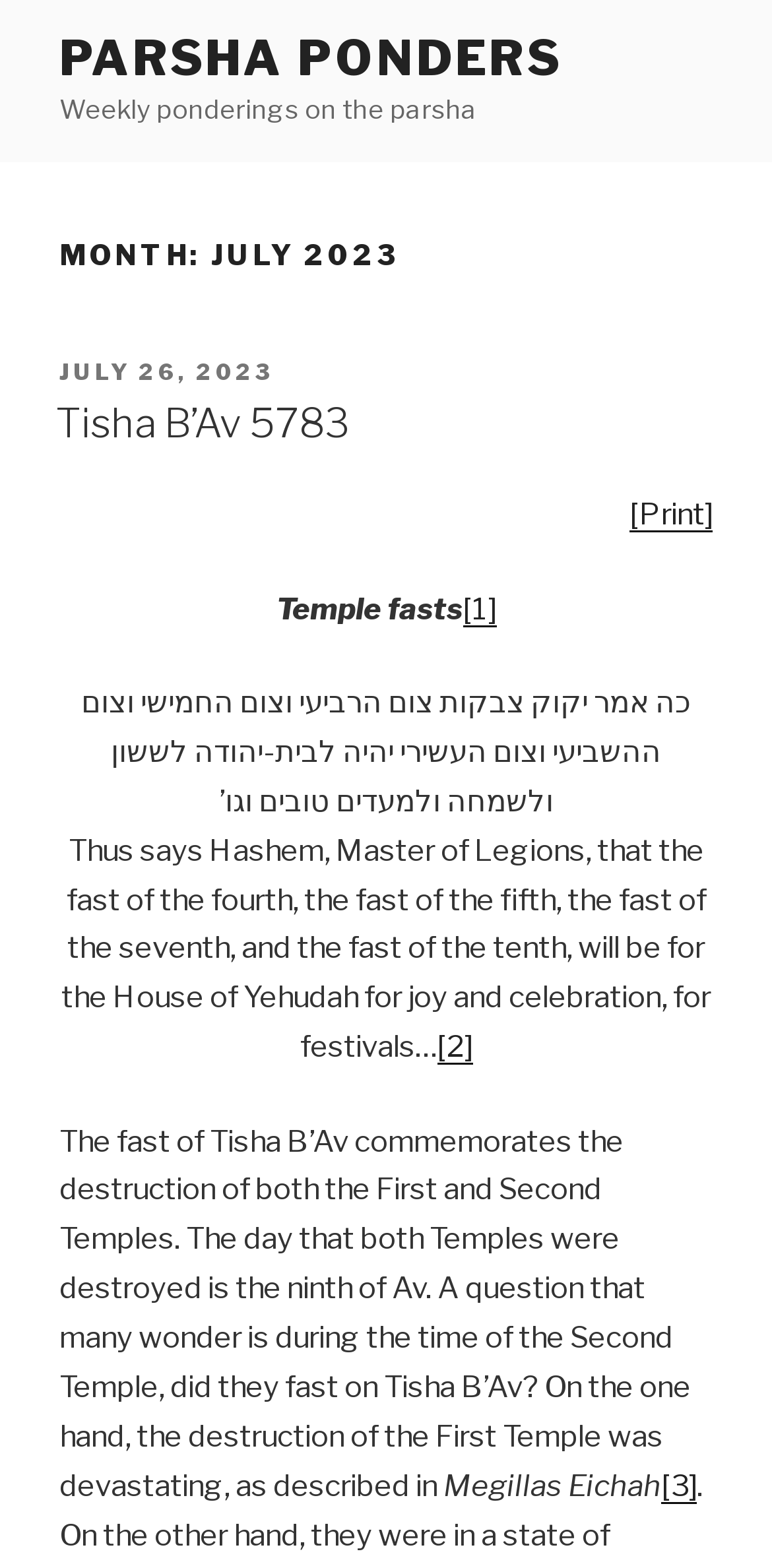Provide a brief response to the question using a single word or phrase: 
What is the current month?

July 2023